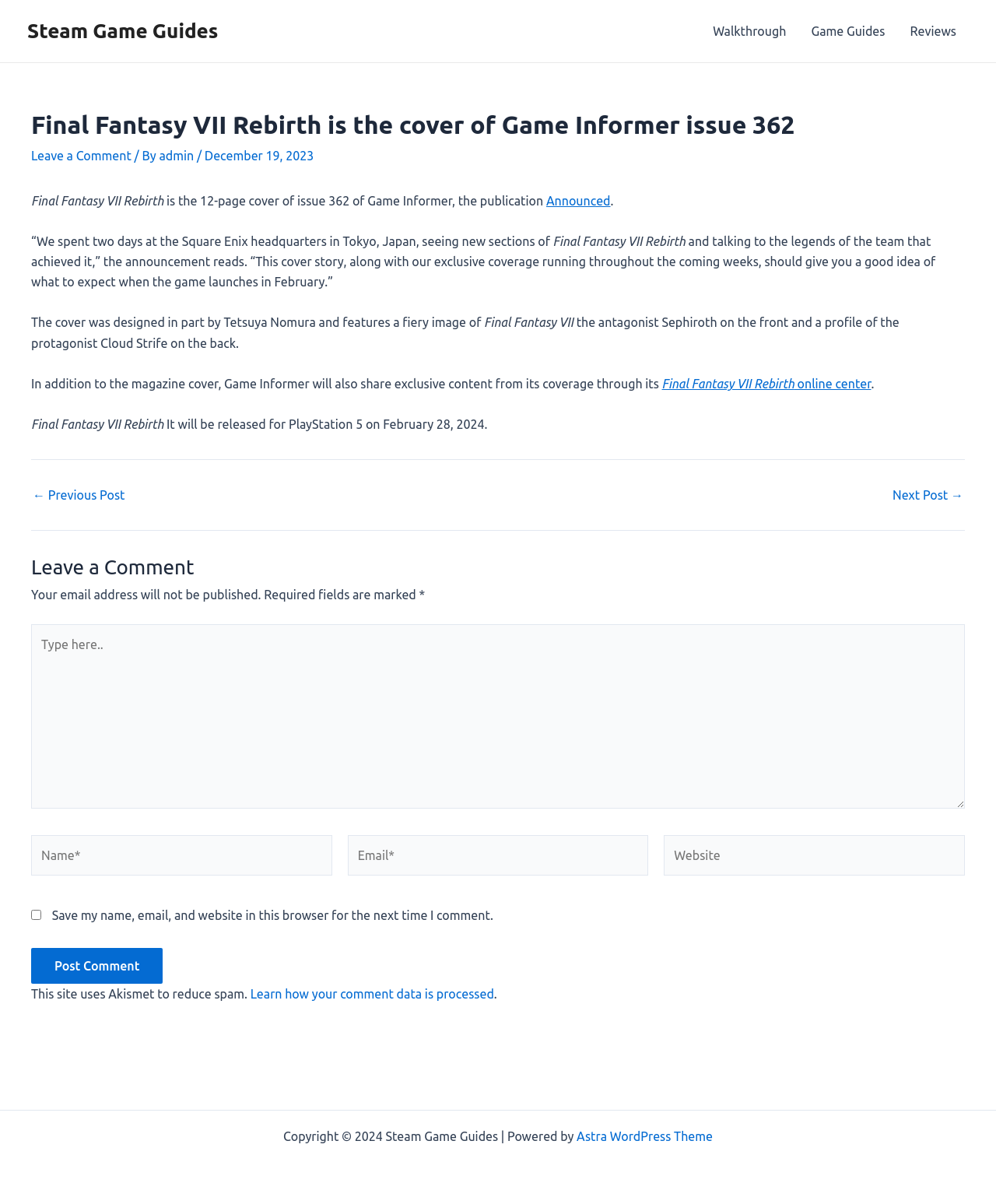Please determine the bounding box coordinates, formatted as (top-left x, top-left y, bottom-right x, bottom-right y), with all values as floating point numbers between 0 and 1. Identify the bounding box of the region described as: parent_node: Name* name="author" placeholder="Name*"

[0.031, 0.694, 0.333, 0.727]